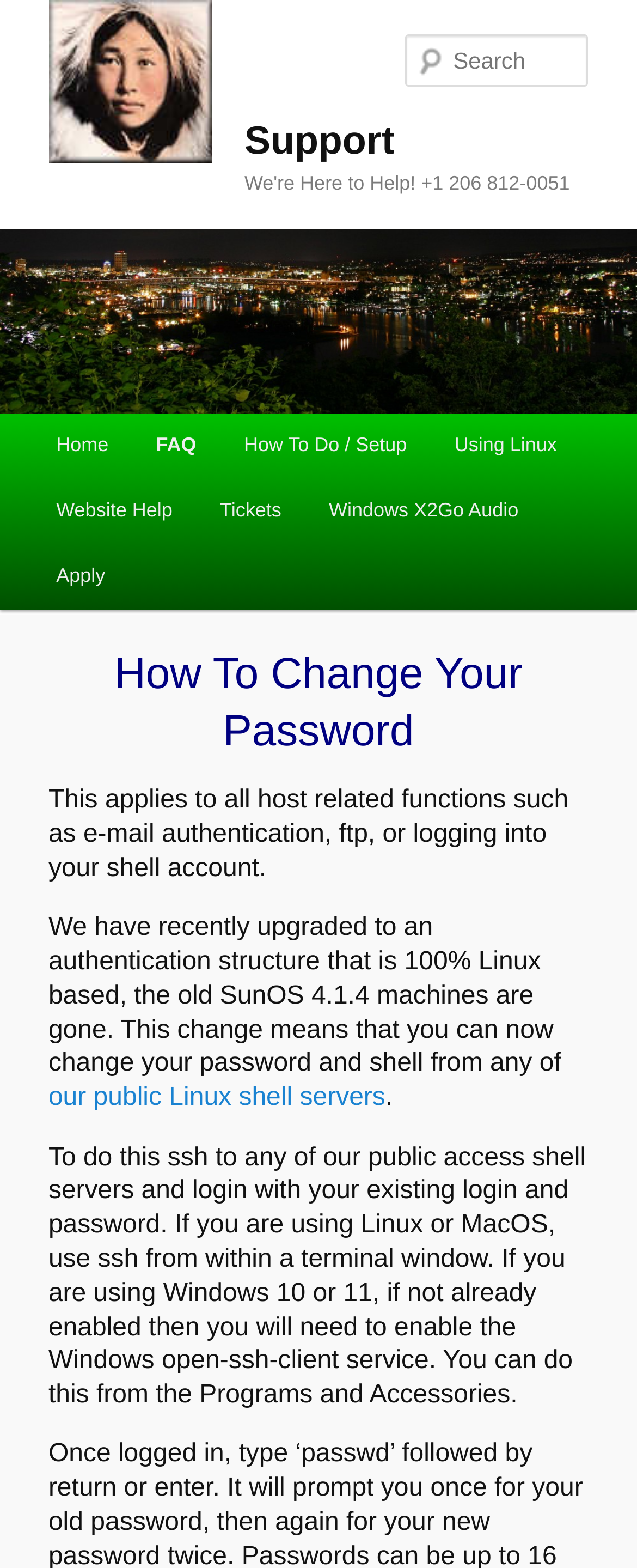Use a single word or phrase to answer the following:
What is the purpose of the textbox?

Search